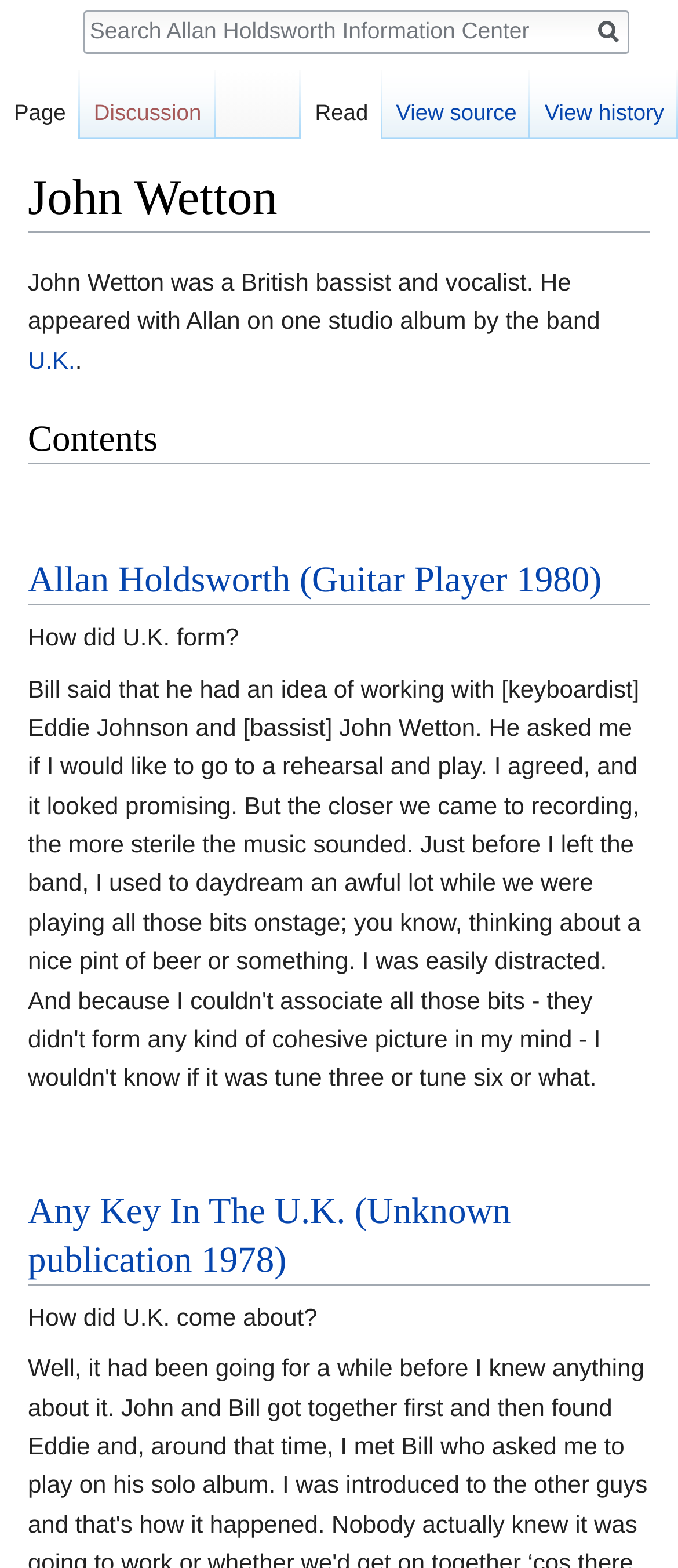Given the description: "Page", determine the bounding box coordinates of the UI element. The coordinates should be formatted as four float numbers between 0 and 1, [left, top, right, bottom].

[0.0, 0.044, 0.118, 0.089]